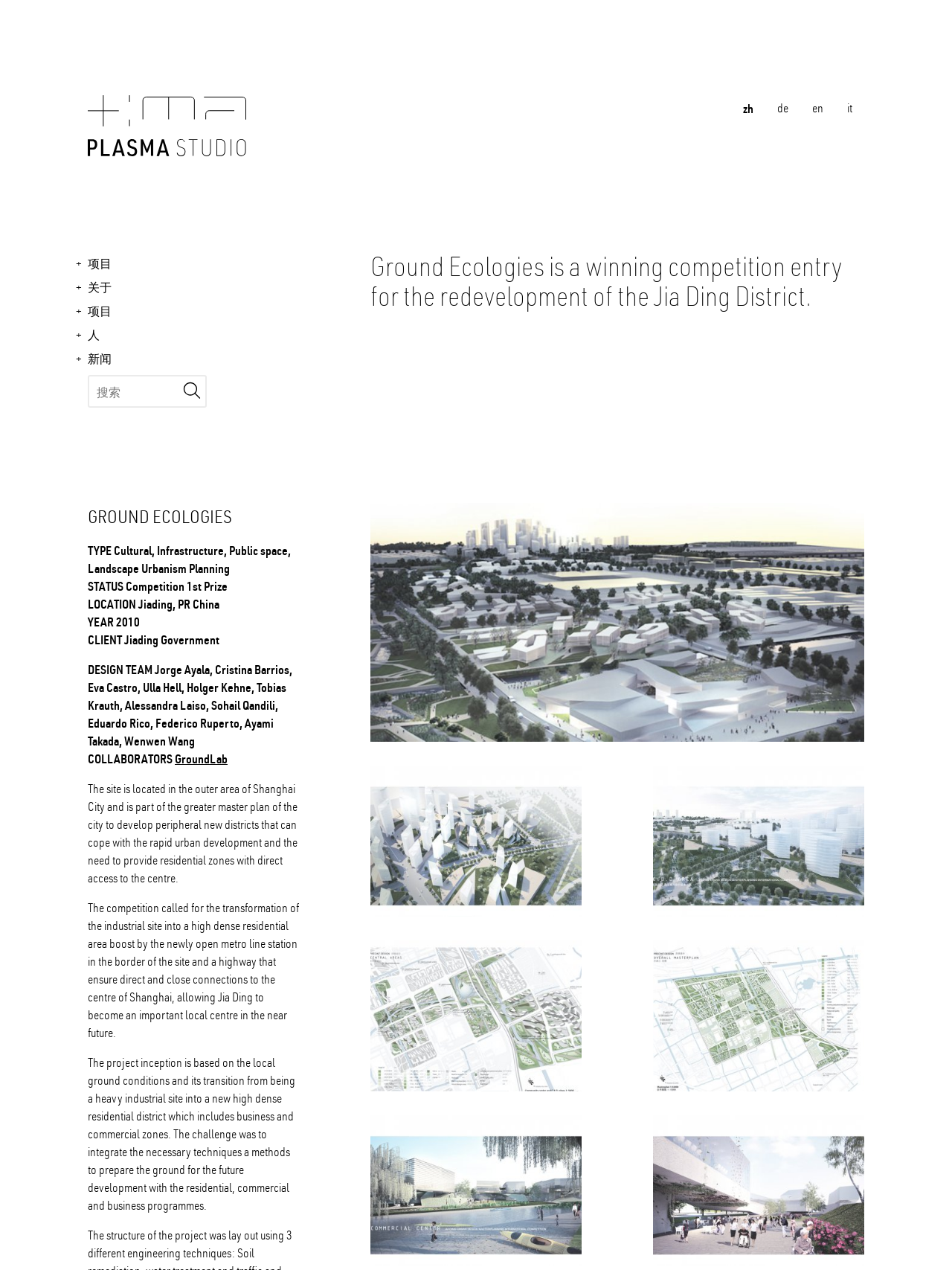Determine the bounding box of the UI element mentioned here: "en". The coordinates must be in the format [left, top, right, bottom] with values ranging from 0 to 1.

[0.841, 0.075, 0.877, 0.096]